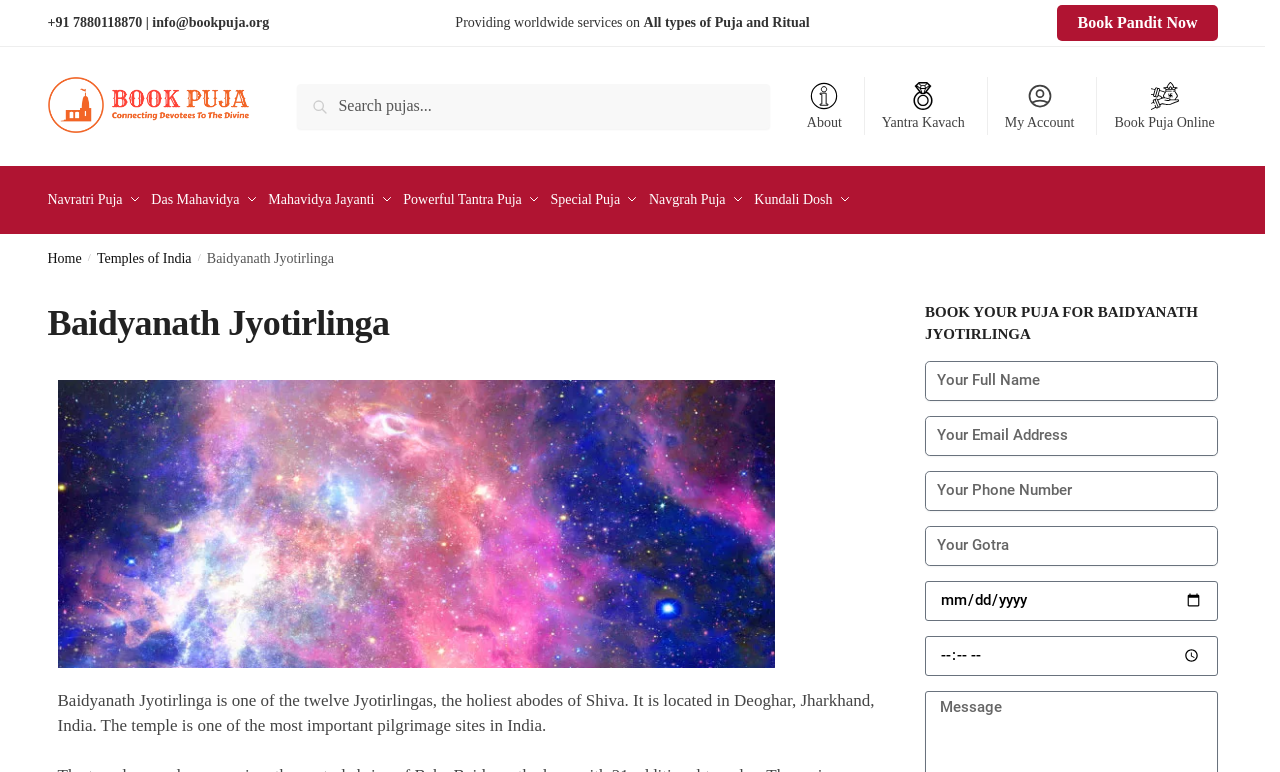Could you determine the bounding box coordinates of the clickable element to complete the instruction: "Click on About"? Provide the coordinates as four float numbers between 0 and 1, i.e., [left, top, right, bottom].

[0.621, 0.1, 0.667, 0.175]